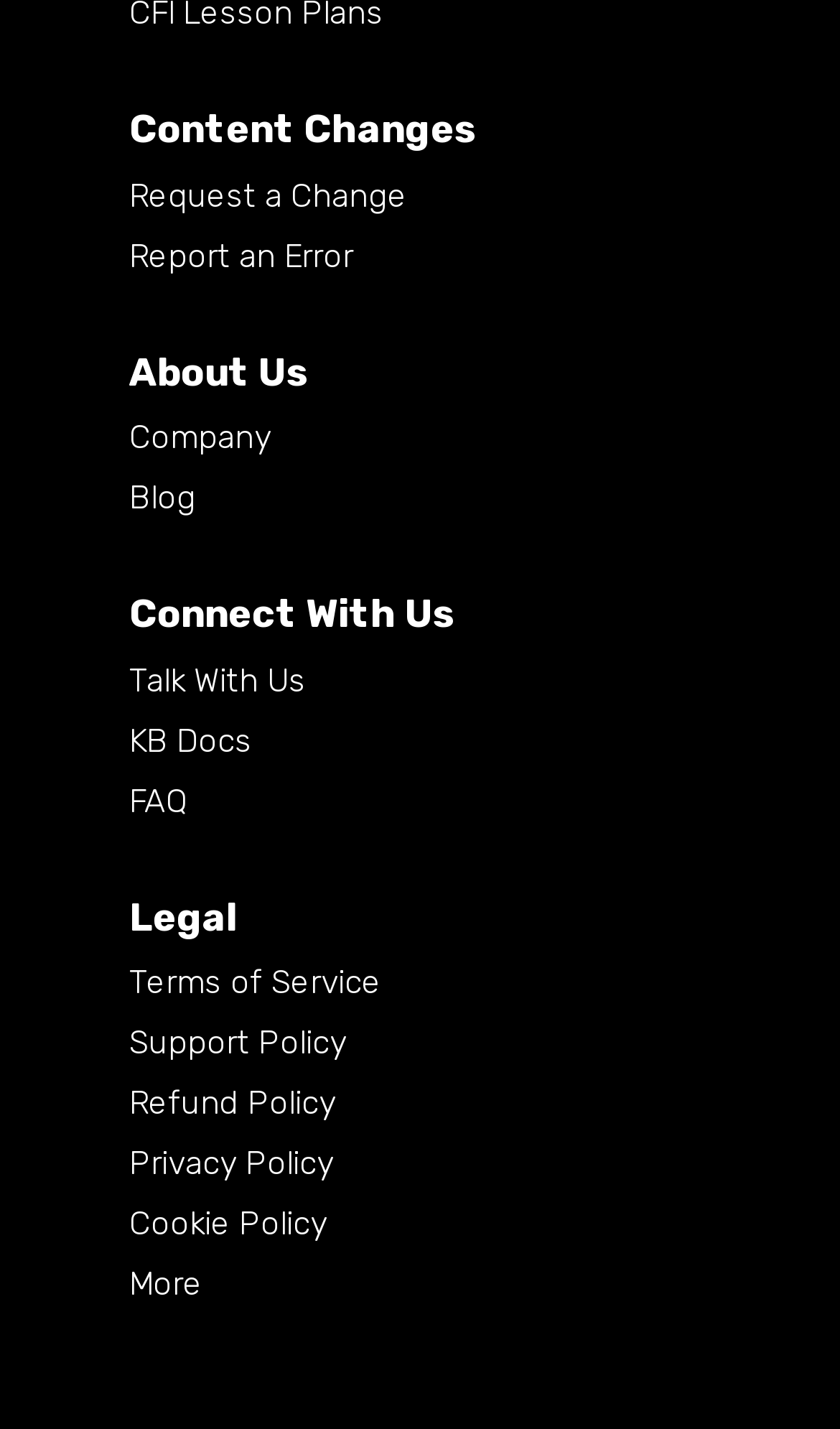Please identify the bounding box coordinates of the area that needs to be clicked to follow this instruction: "Read the company information".

[0.154, 0.32, 0.323, 0.347]